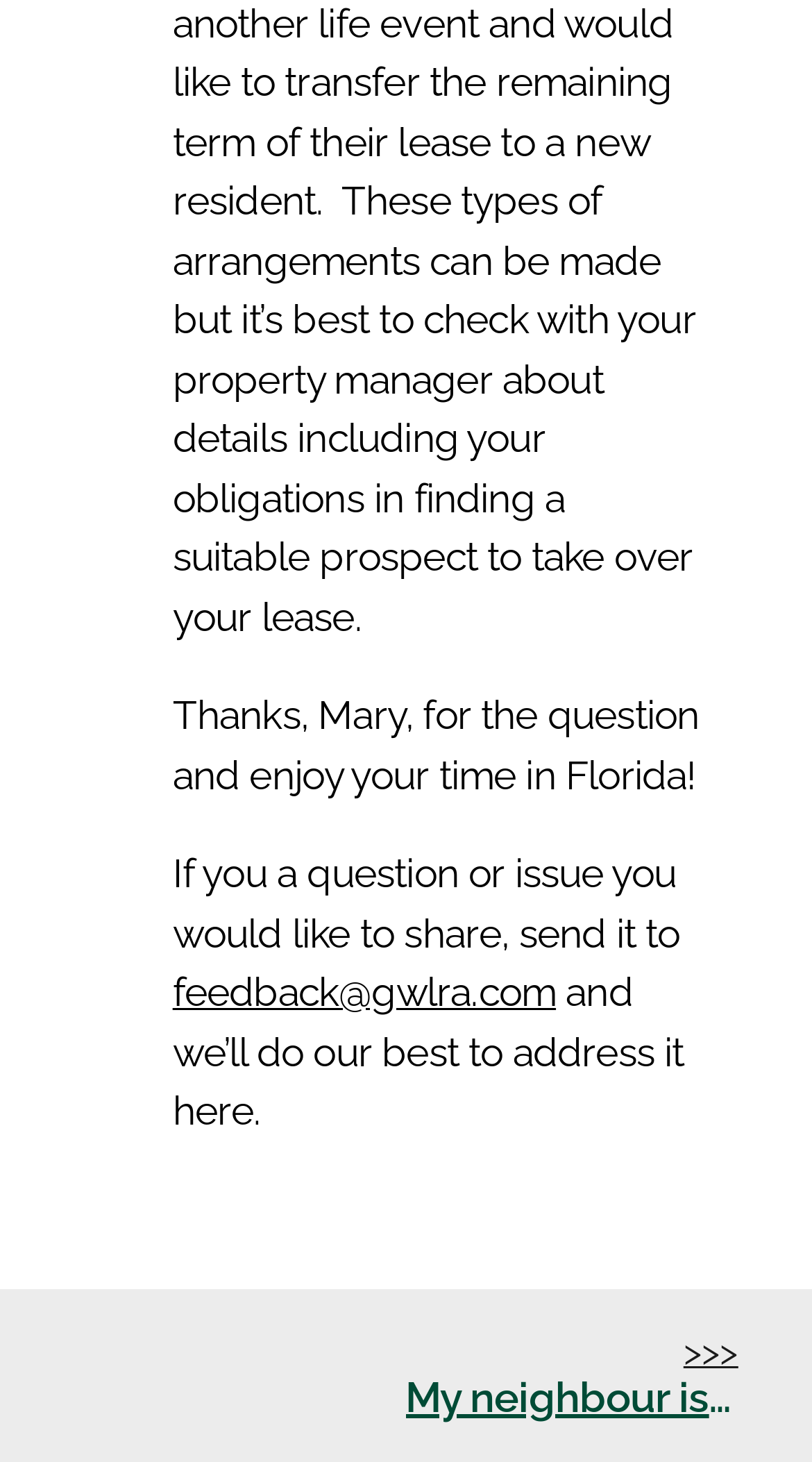Find the bounding box coordinates for the HTML element described in this sentence: "feedback@gwlra.com". Provide the coordinates as four float numbers between 0 and 1, in the format [left, top, right, bottom].

[0.213, 0.663, 0.685, 0.694]